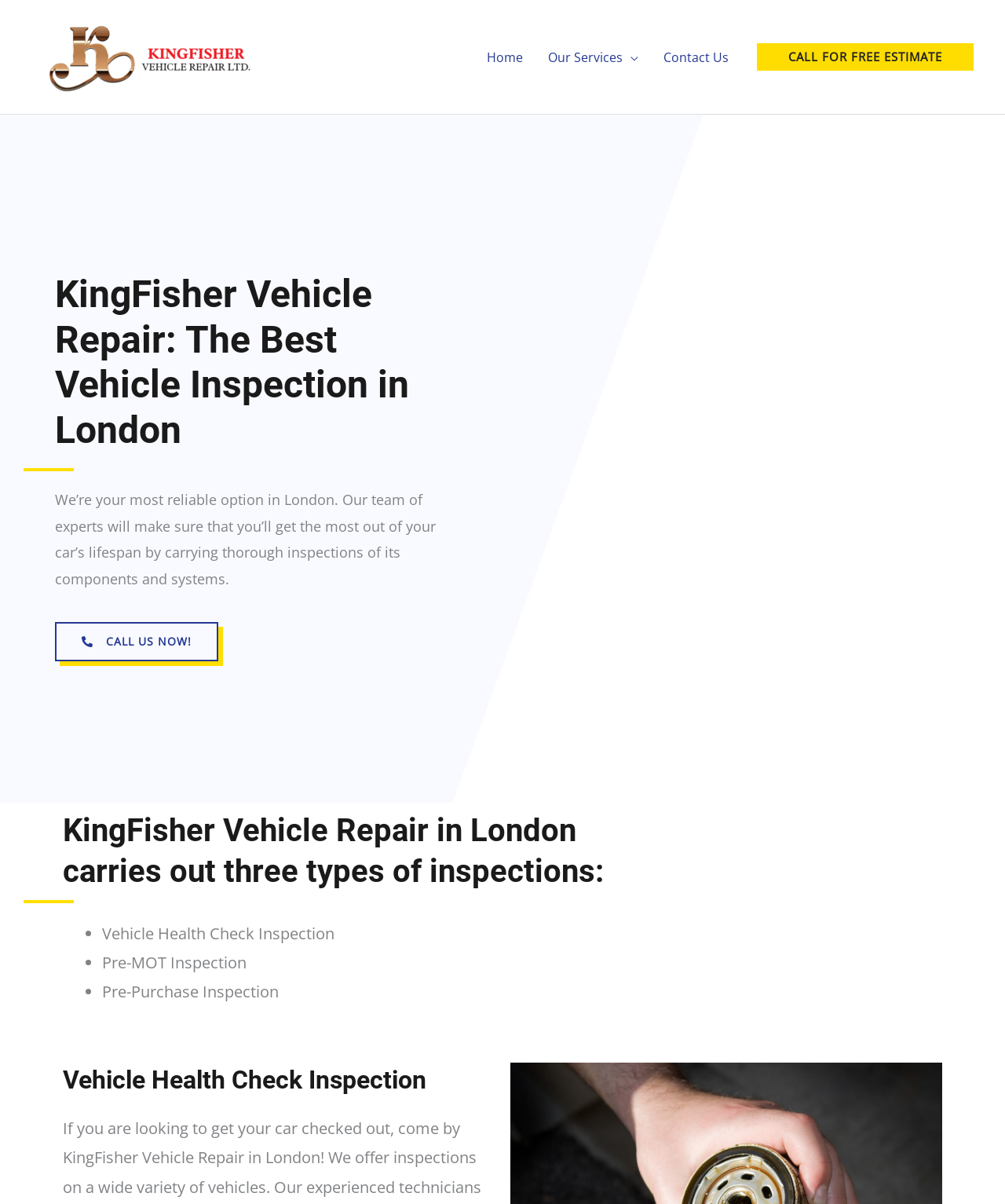Please extract the title of the webpage.

KingFisher Vehicle Repair: The Best Vehicle Inspection in London